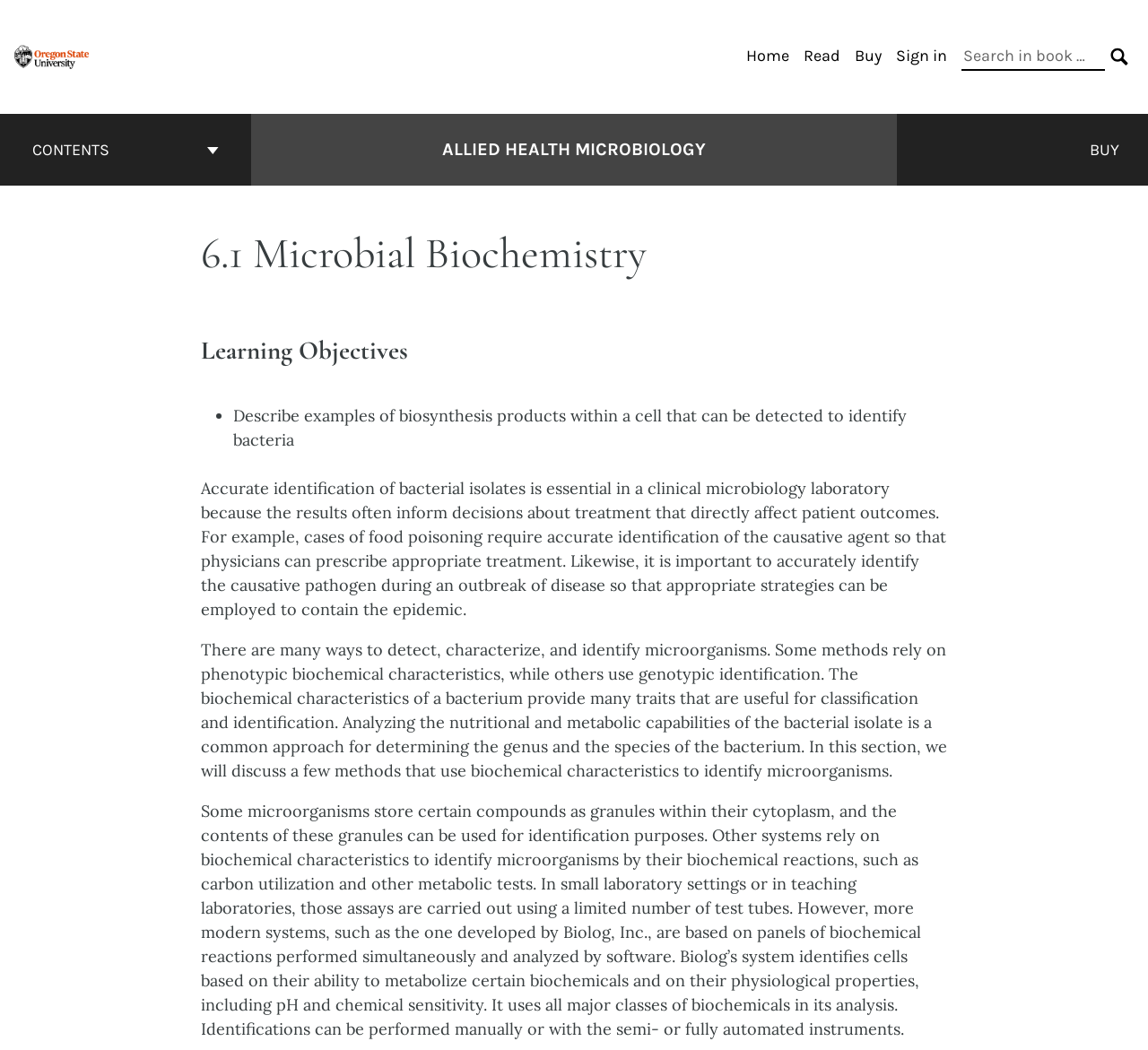Provide a thorough summary of the webpage.

The webpage is about Microbial Biochemistry in Allied Health Microbiology. At the top left corner, there is a link to "Open Educational Resources" accompanied by a logo image. To the right of this, there is a primary navigation menu with links to "Home", "Read", "Buy", and "Sign in". A search bar is located at the top right corner, with a search button and a magnifying glass icon.

Below the navigation menu, there is a book contents navigation section that spans the entire width of the page. This section contains a button labeled "CONTENTS" and a heading that links to the cover page of Allied Health Microbiology. There is also a "BUY" link located at the top right corner of this section.

The main content of the page is divided into sections. The first section has a heading "6.1 Microbial Biochemistry" and is followed by a section on "Learning Objectives". The learning objectives are listed in a bullet point format, with the first objective being "Describe examples of biosynthesis products within a cell that can be detected to identify bacteria".

The rest of the page is dedicated to a detailed discussion of microbial biochemistry, with three paragraphs of text that explain the importance of accurate identification of bacterial isolates, the various methods used to detect and identify microorganisms, and the use of biochemical characteristics to identify microorganisms.